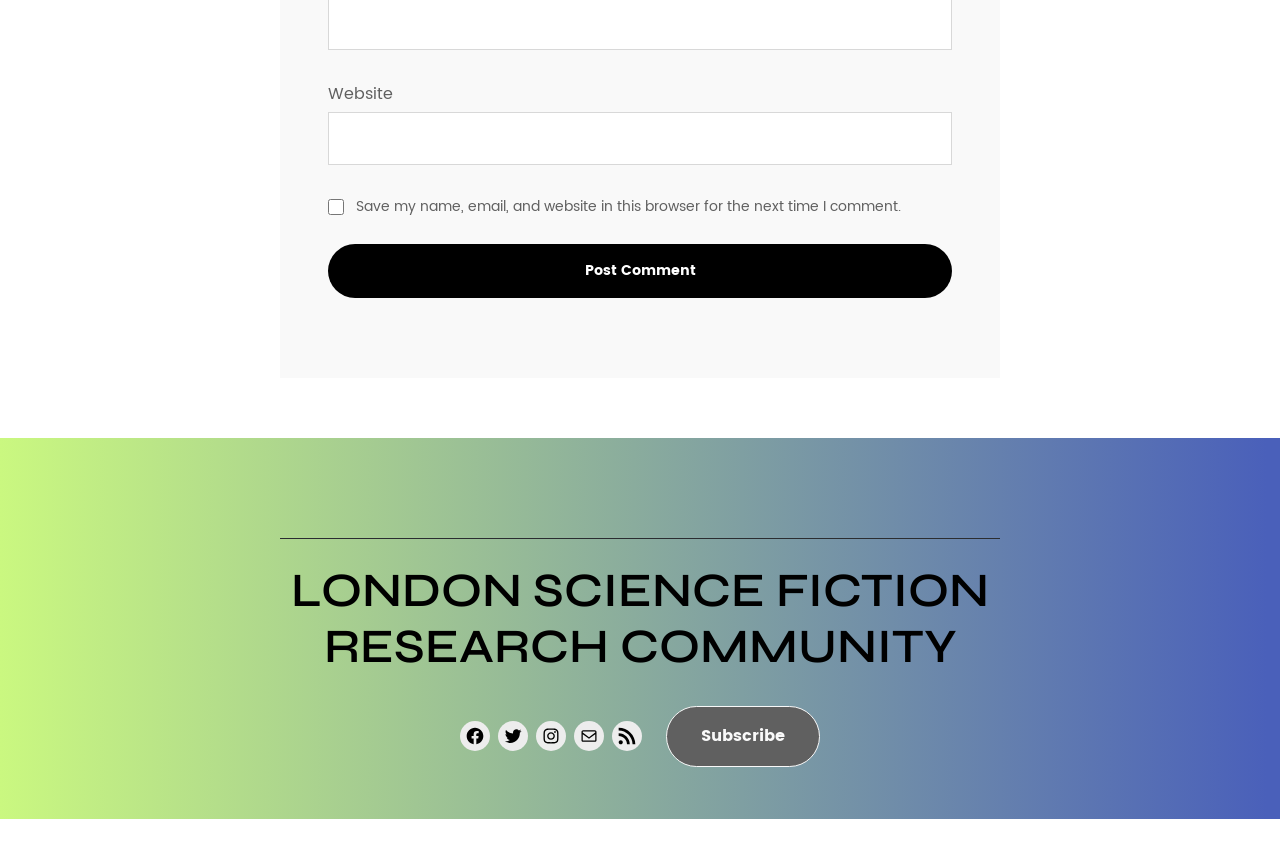Please give a concise answer to this question using a single word or phrase: 
What is the purpose of the 'Subscribe' link?

Get updates